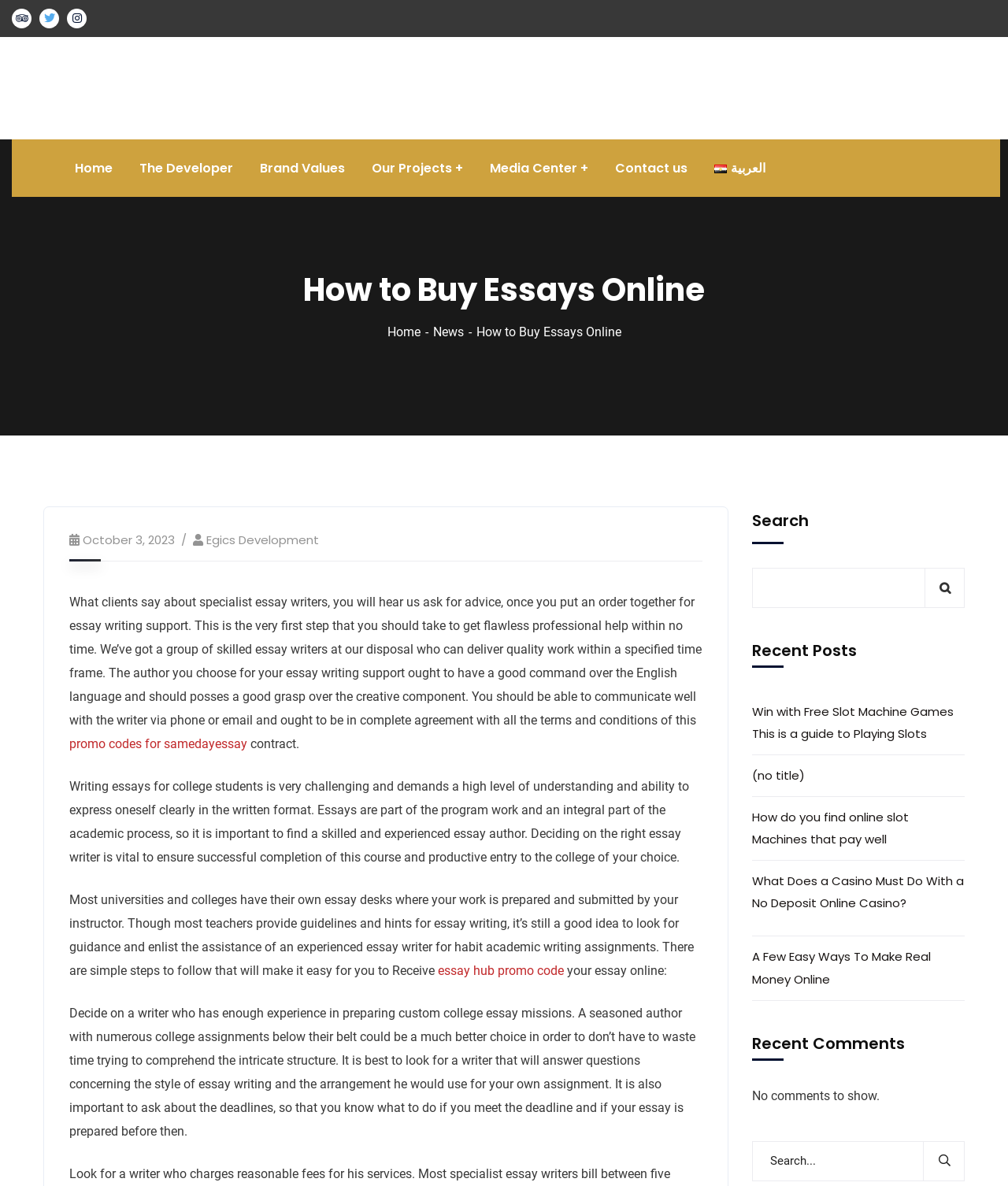Determine the bounding box coordinates of the clickable element to achieve the following action: 'Click the 'Contact us' link'. Provide the coordinates as four float values between 0 and 1, formatted as [left, top, right, bottom].

[0.61, 0.118, 0.682, 0.166]